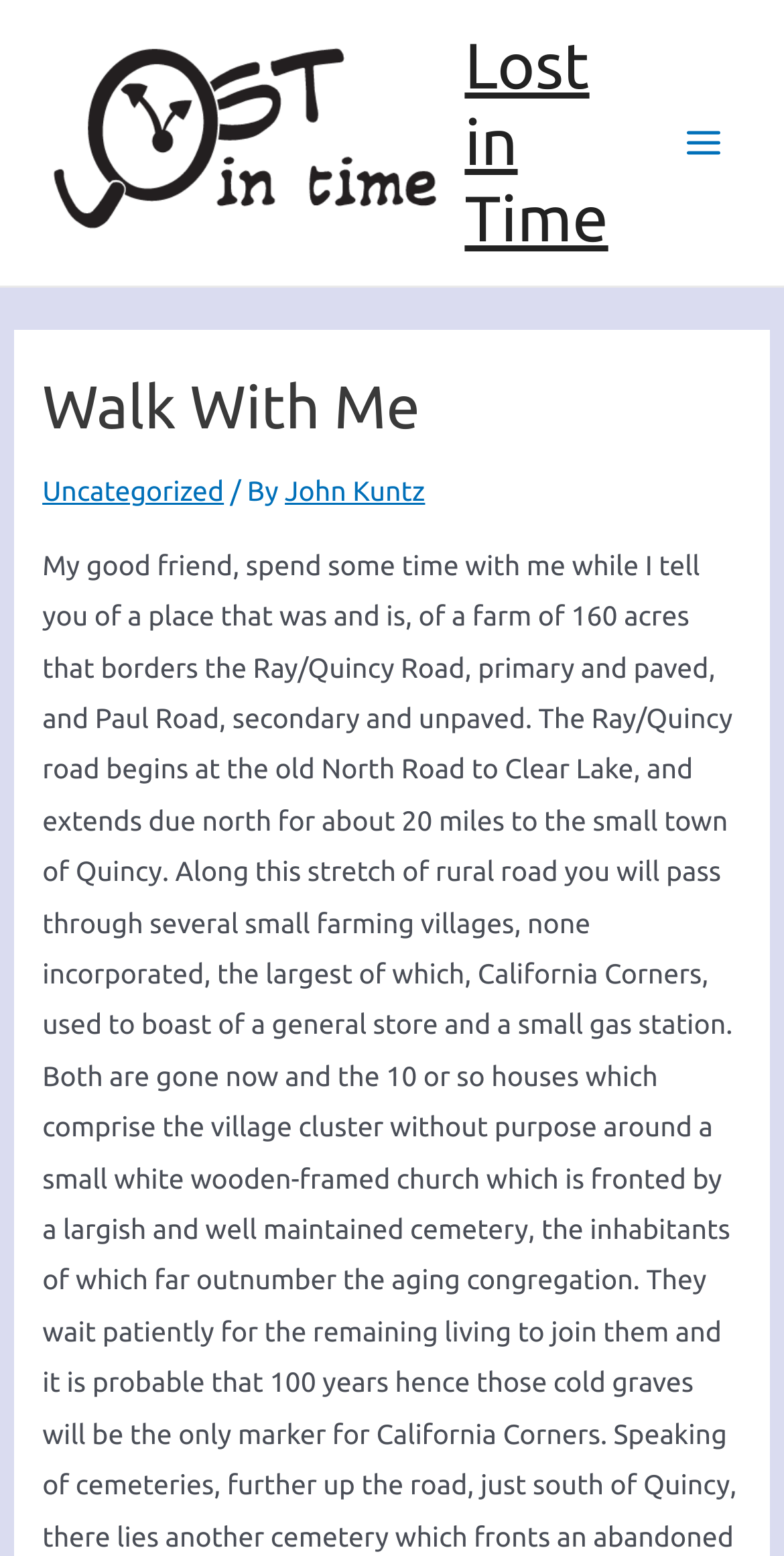Please answer the following question using a single word or phrase: 
How many images are there on the webpage?

2